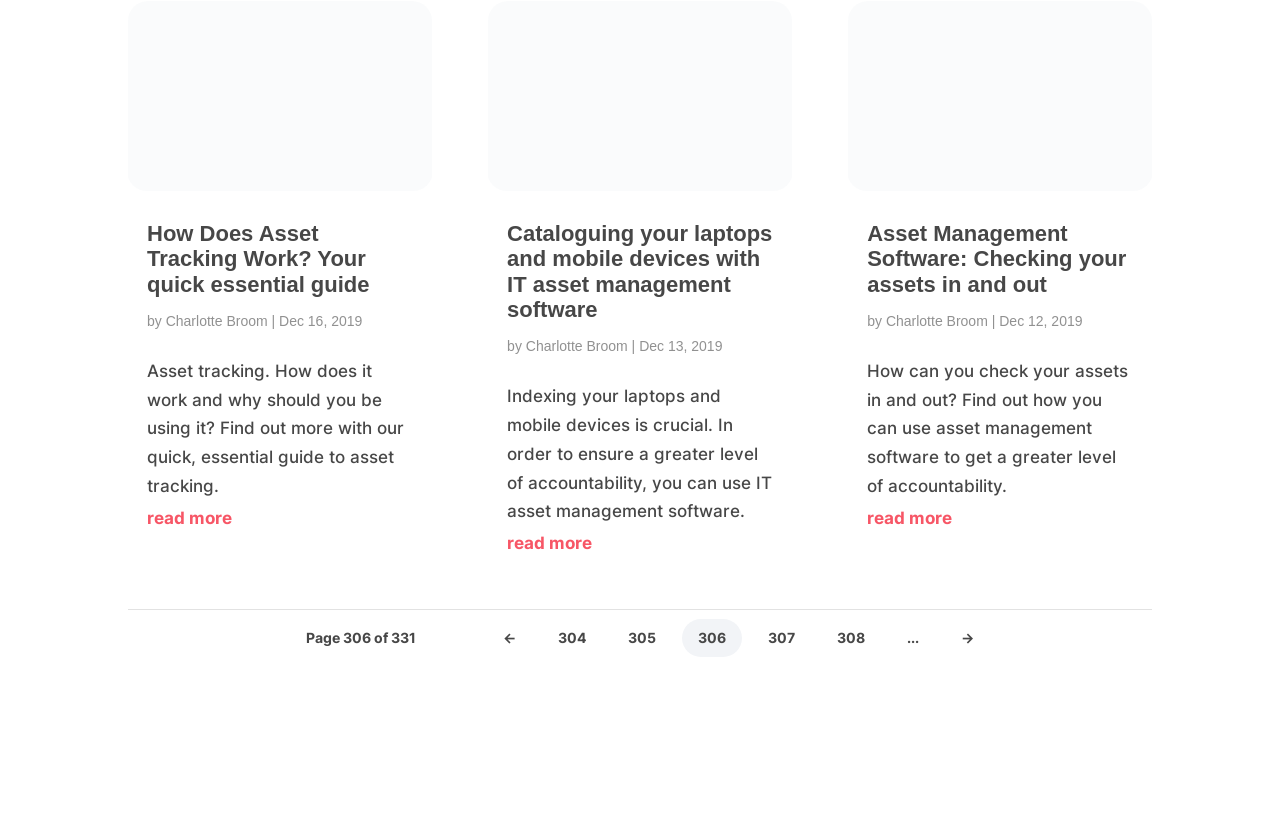What is the topic of the third article?
Please provide a comprehensive answer based on the information in the image.

The topic of the third article can be found by looking at the heading element with the text 'Asset Management Software: Checking your assets in and out' which is a child of the third article element.